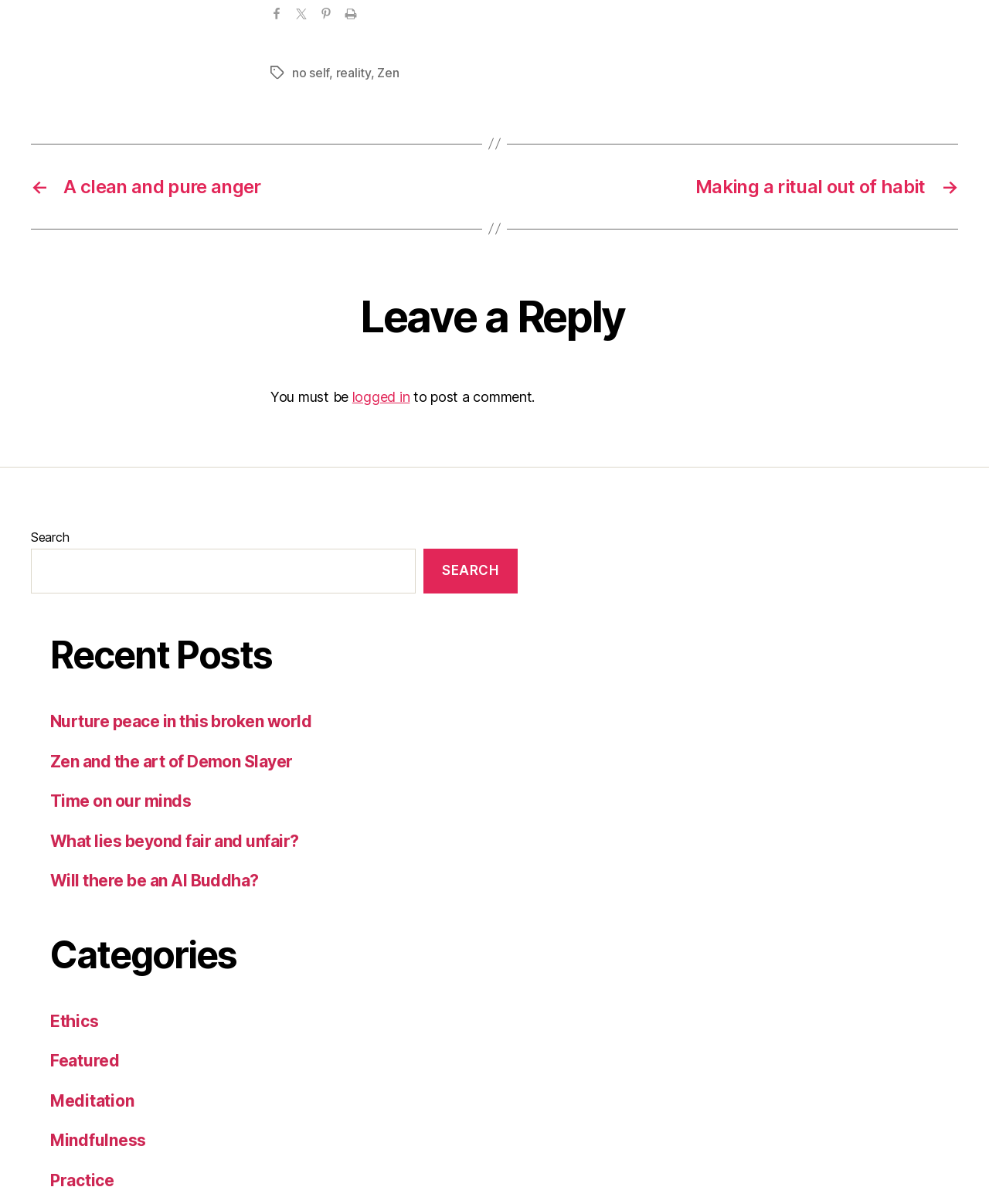Identify the bounding box coordinates of the element that should be clicked to fulfill this task: "Click on the 'CBD E-LIQUIDS' button". The coordinates should be provided as four float numbers between 0 and 1, i.e., [left, top, right, bottom].

None